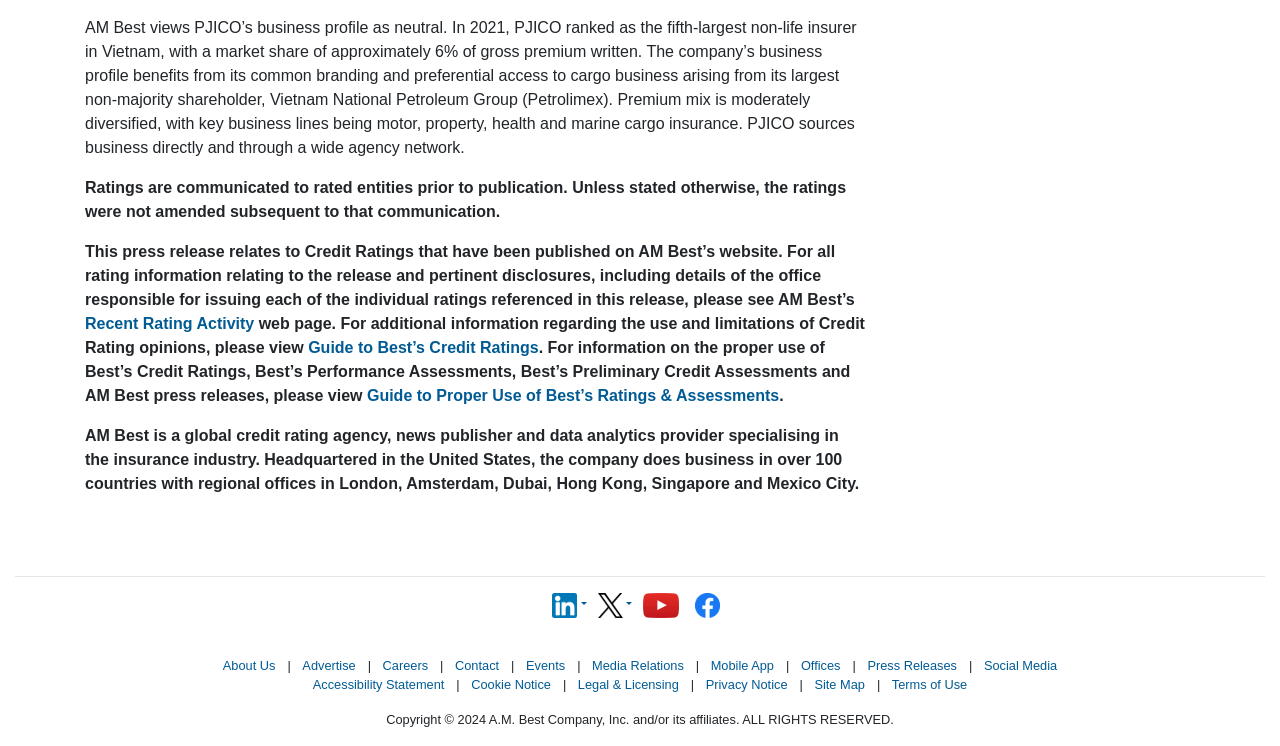Determine the bounding box of the UI component based on this description: "Clear". The bounding box coordinates should be four float values between 0 and 1, i.e., [left, top, right, bottom].

None